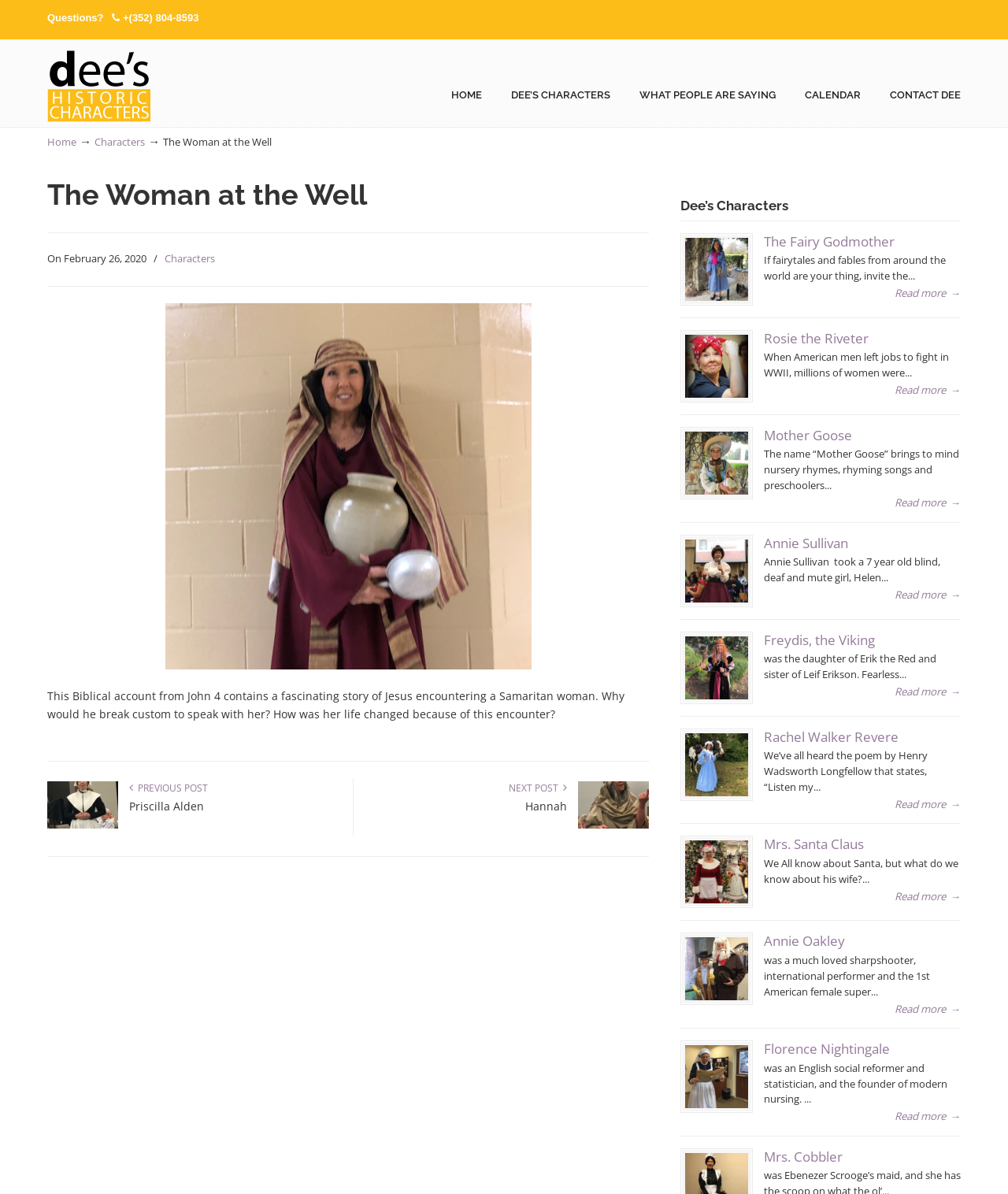What is the name of the character associated with the image at the bottom of the webpage?
Please provide a detailed and thorough answer to the question.

I looked at the last link on the webpage and found that it is associated with an image, and the character's name is 'Mrs. Cobbler'.